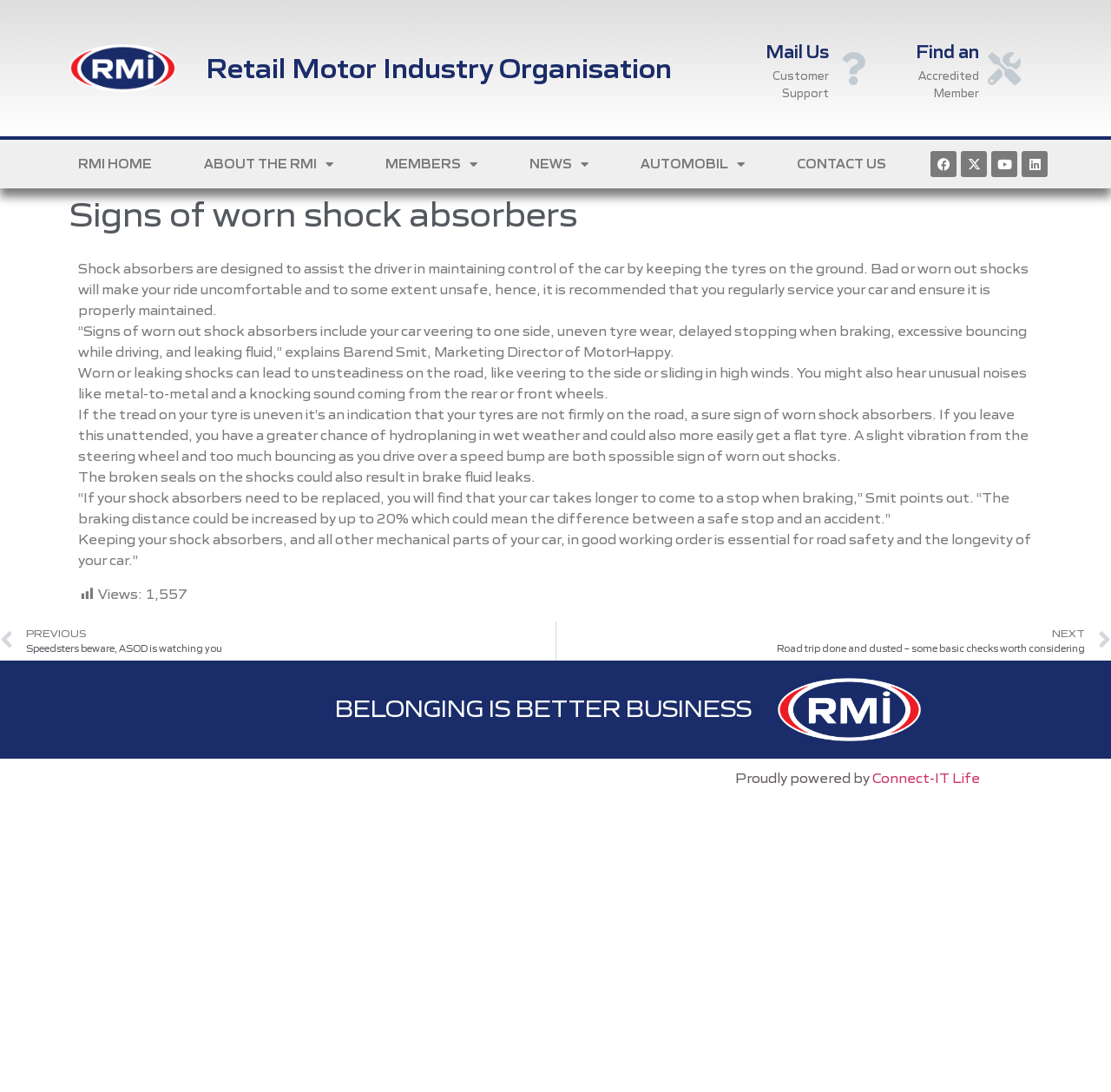Based on the element description Mail Us, identify the bounding box of the UI element in the given webpage screenshot. The coordinates should be in the format (top-left x, top-left y, bottom-right x, bottom-right y) and must be between 0 and 1.

[0.689, 0.037, 0.746, 0.058]